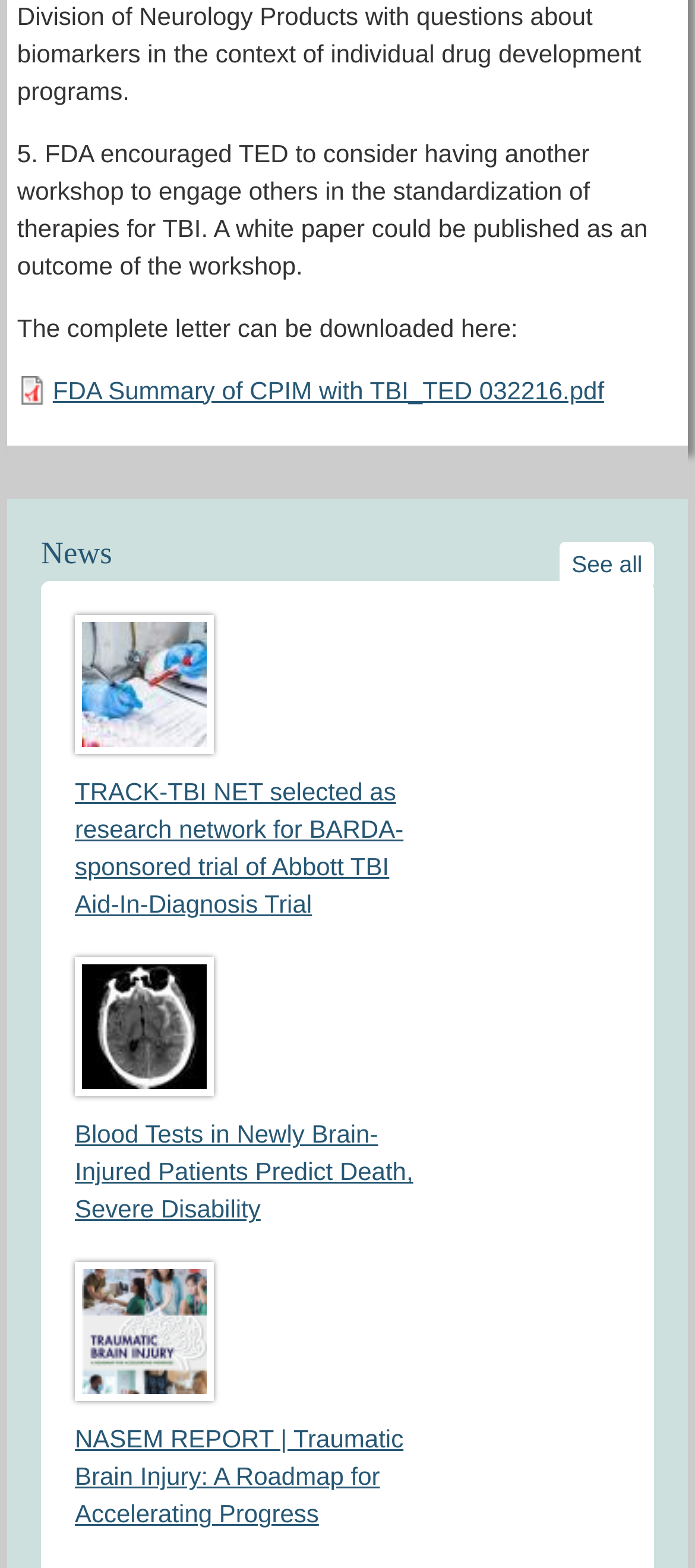Please answer the following question using a single word or phrase: 
How many links are in the news section?

6